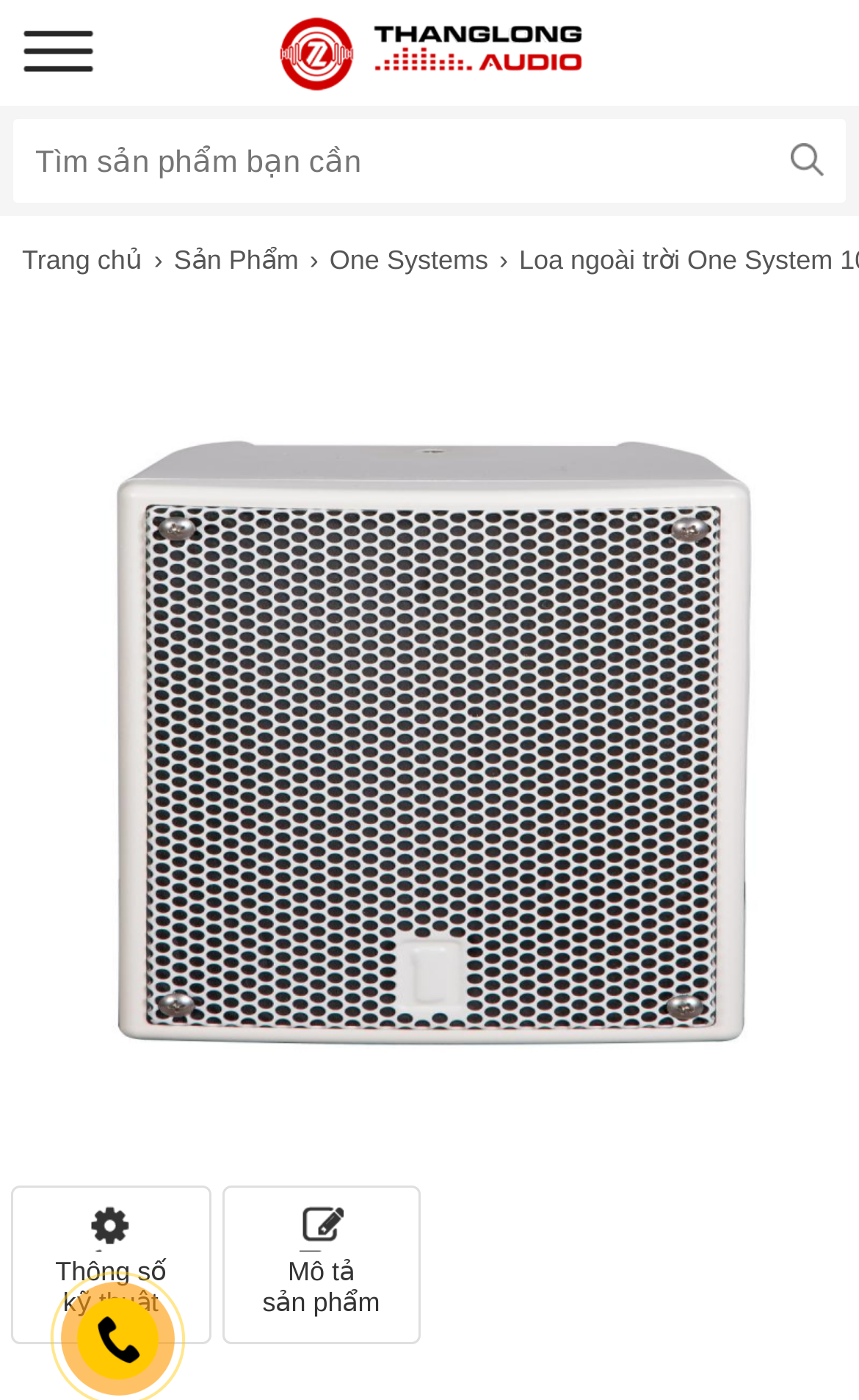Determine the bounding box coordinates for the area you should click to complete the following instruction: "Search for a product".

[0.015, 0.085, 0.839, 0.145]